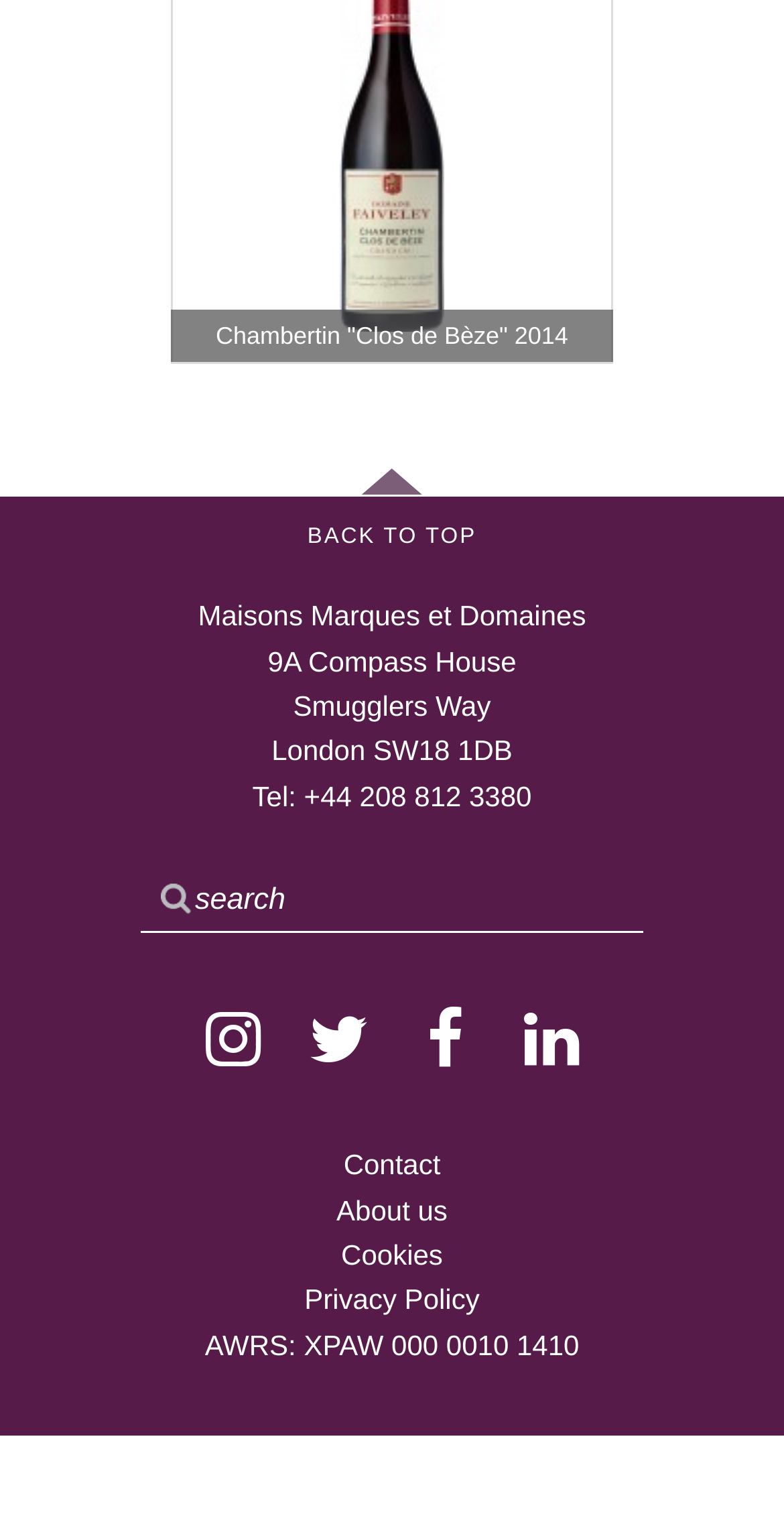What is the phone number?
Based on the image, answer the question with as much detail as possible.

The phone number can be found in the link element with the text '+44 208 812 3380' located at [0.388, 0.514, 0.678, 0.535].